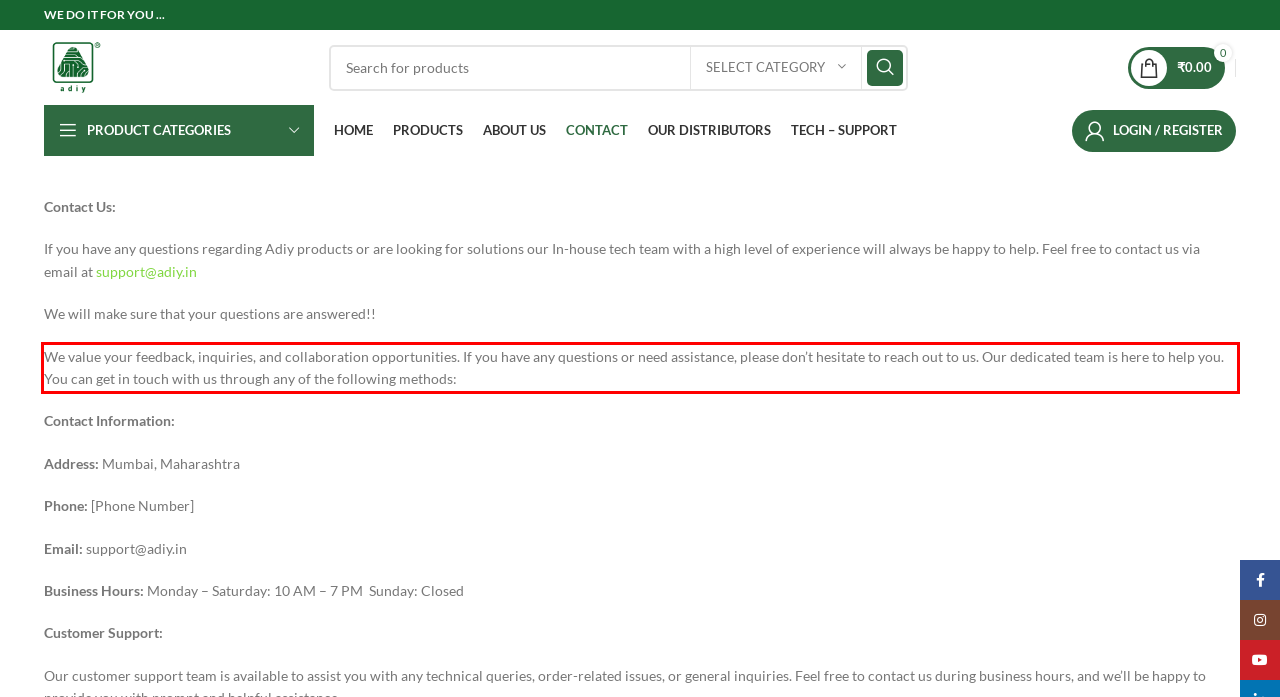Using the provided screenshot of a webpage, recognize and generate the text found within the red rectangle bounding box.

We value your feedback, inquiries, and collaboration opportunities. If you have any questions or need assistance, please don’t hesitate to reach out to us. Our dedicated team is here to help you. You can get in touch with us through any of the following methods: